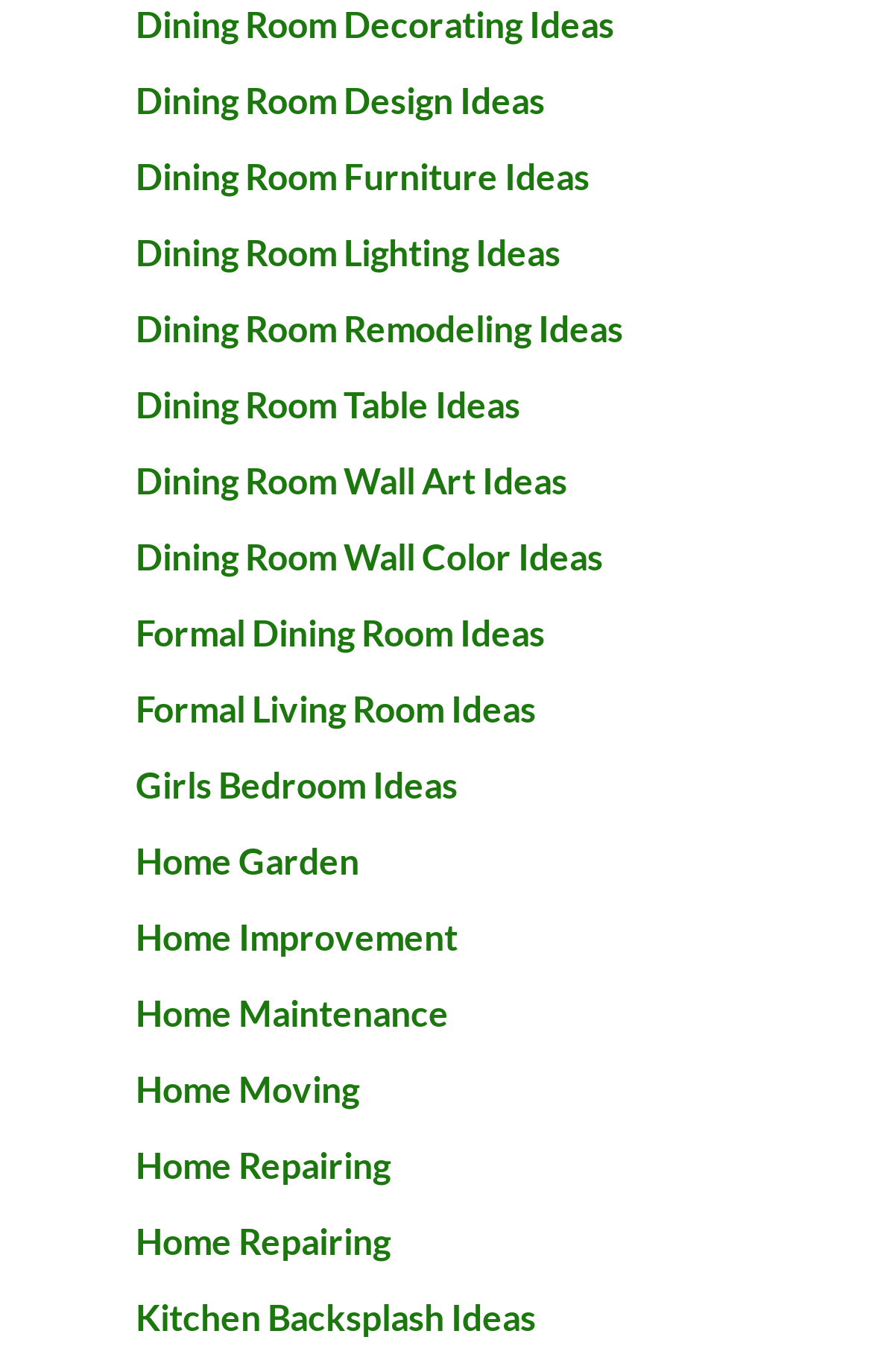Please provide the bounding box coordinates for the element that needs to be clicked to perform the following instruction: "Get home improvement ideas". The coordinates should be given as four float numbers between 0 and 1, i.e., [left, top, right, bottom].

[0.155, 0.667, 0.525, 0.698]